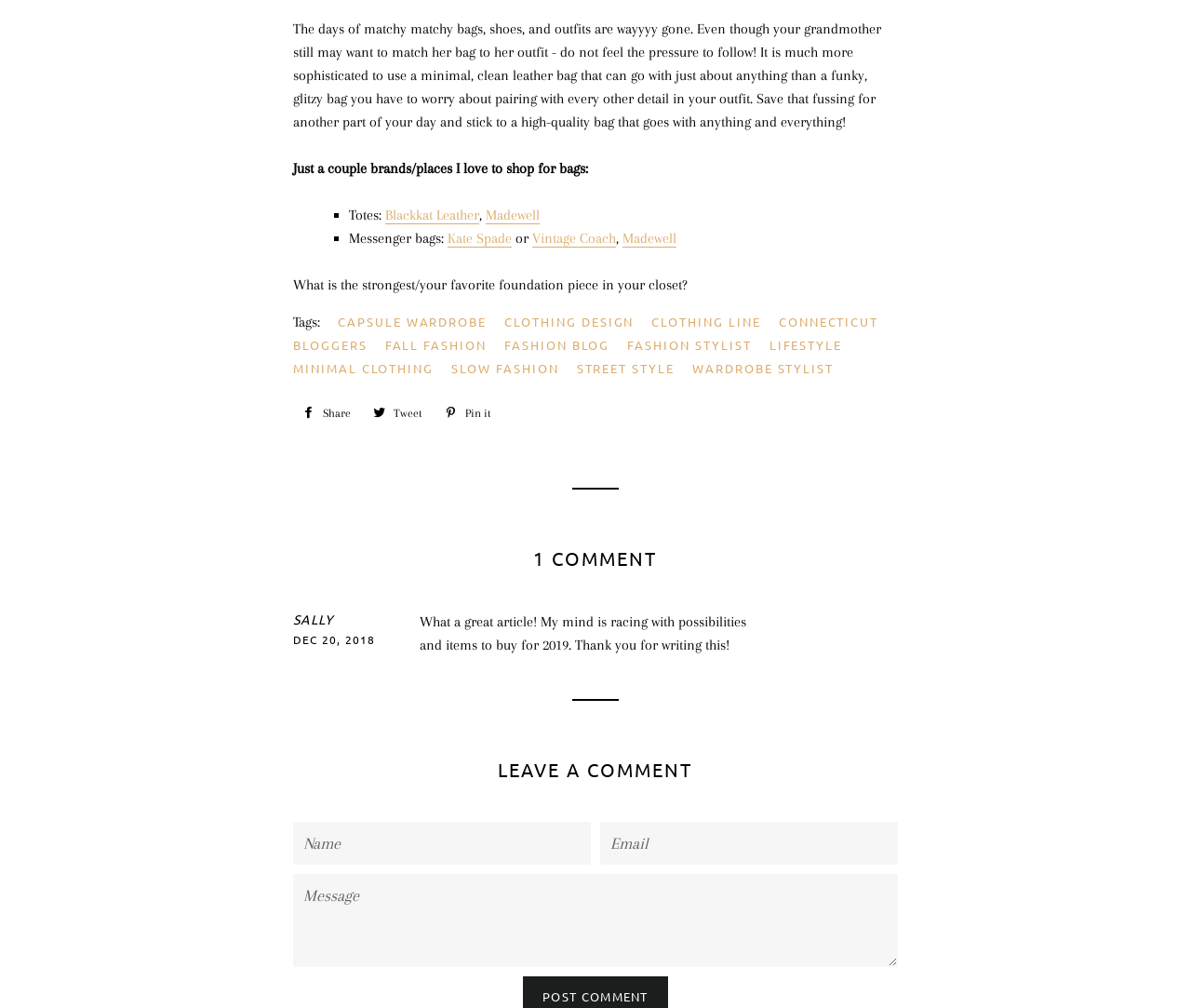Refer to the screenshot and give an in-depth answer to this question: What are some recommended brands for bags?

The webpage provides a list of recommended brands for bags, including Totes, Madewell, Kate Spade, and Vintage Coach, which are mentioned as options for high-quality bags that can go with anything.